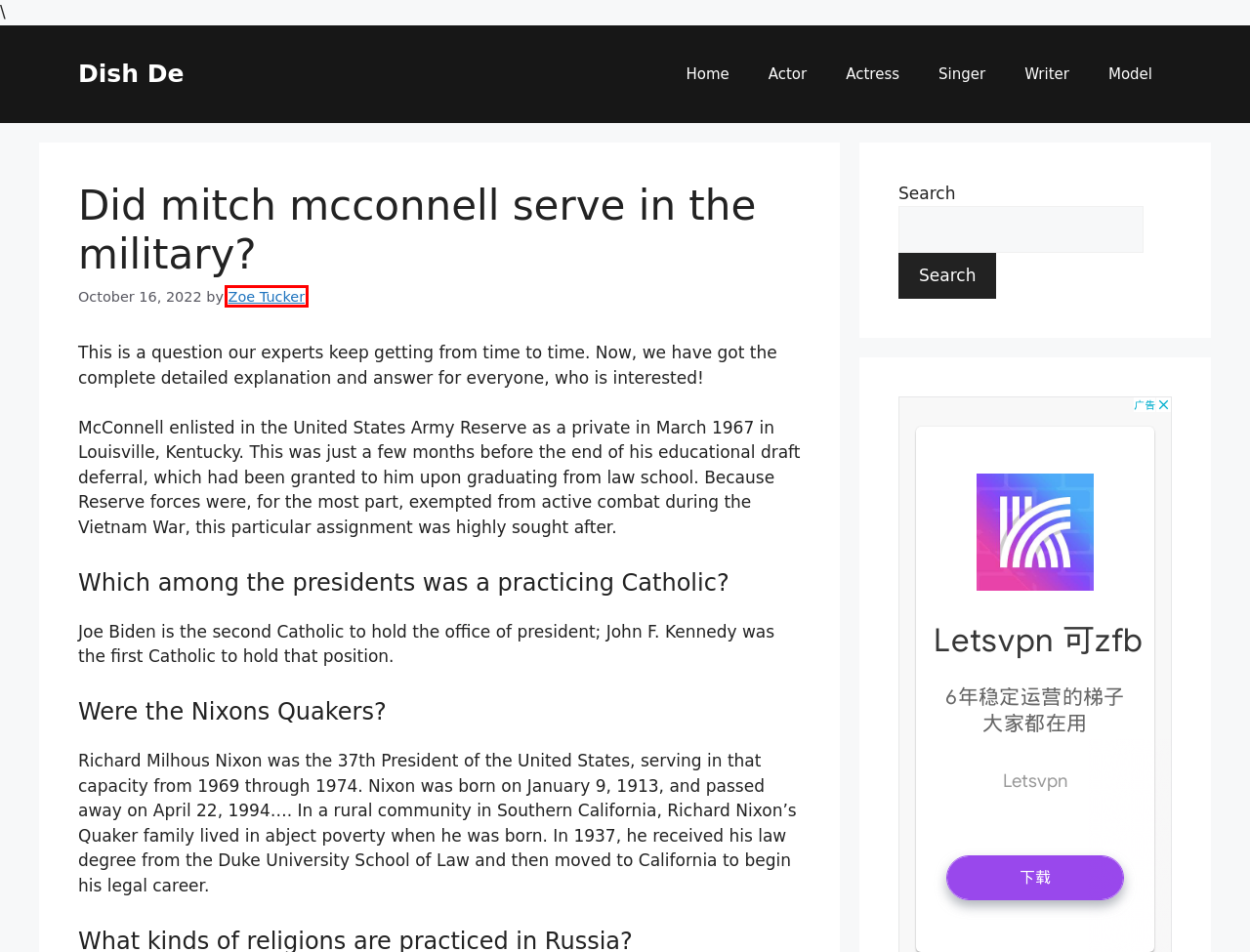Examine the screenshot of a webpage featuring a red bounding box and identify the best matching webpage description for the new page that results from clicking the element within the box. Here are the options:
A. Zoe Tucker, Author at Dish De
B. singer Archives - Dish De
C. writer Archives - Dish De
D. actress Archives - Dish De
E. Dish De - Celebrity Biography, Relationship News Blog
F. actor Archives - Dish De
G. In telegram last seen recently? - Dish De
H. What does chris spielman do now? - Dish De

A